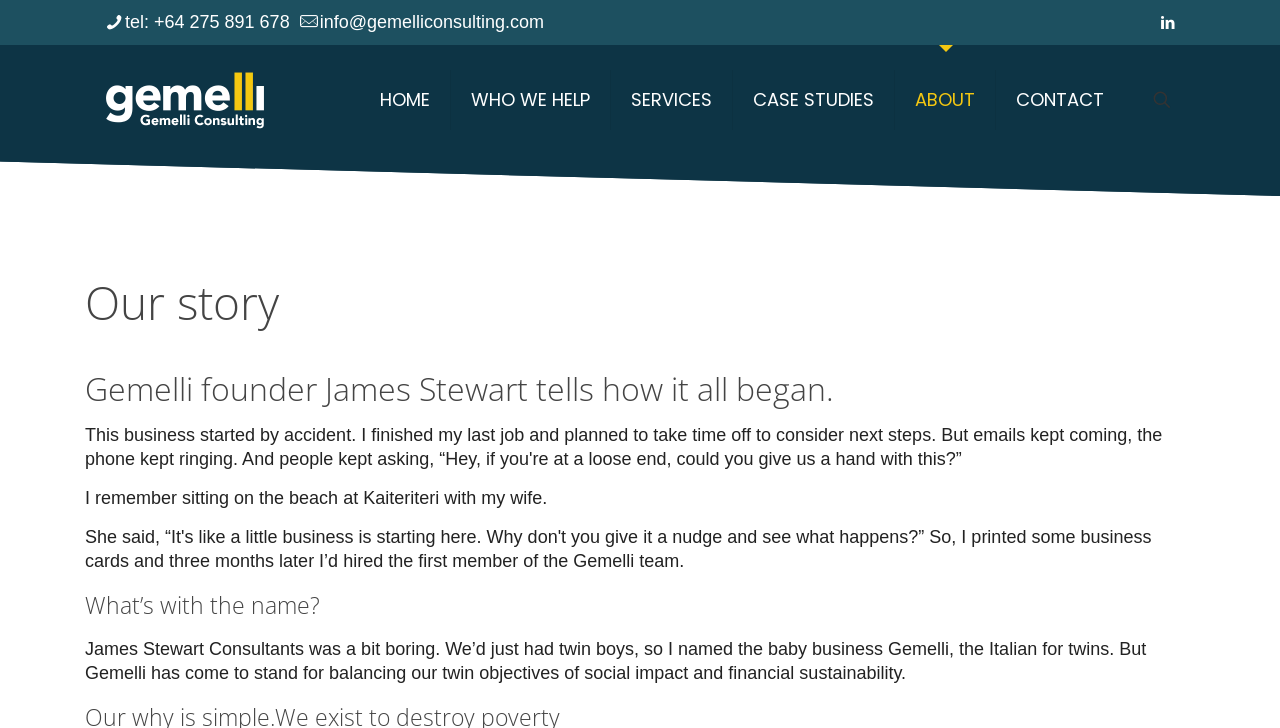Locate the UI element that matches the description WHO WE HELP in the webpage screenshot. Return the bounding box coordinates in the format (top-left x, top-left y, bottom-right x, bottom-right y), with values ranging from 0 to 1.

[0.352, 0.062, 0.477, 0.213]